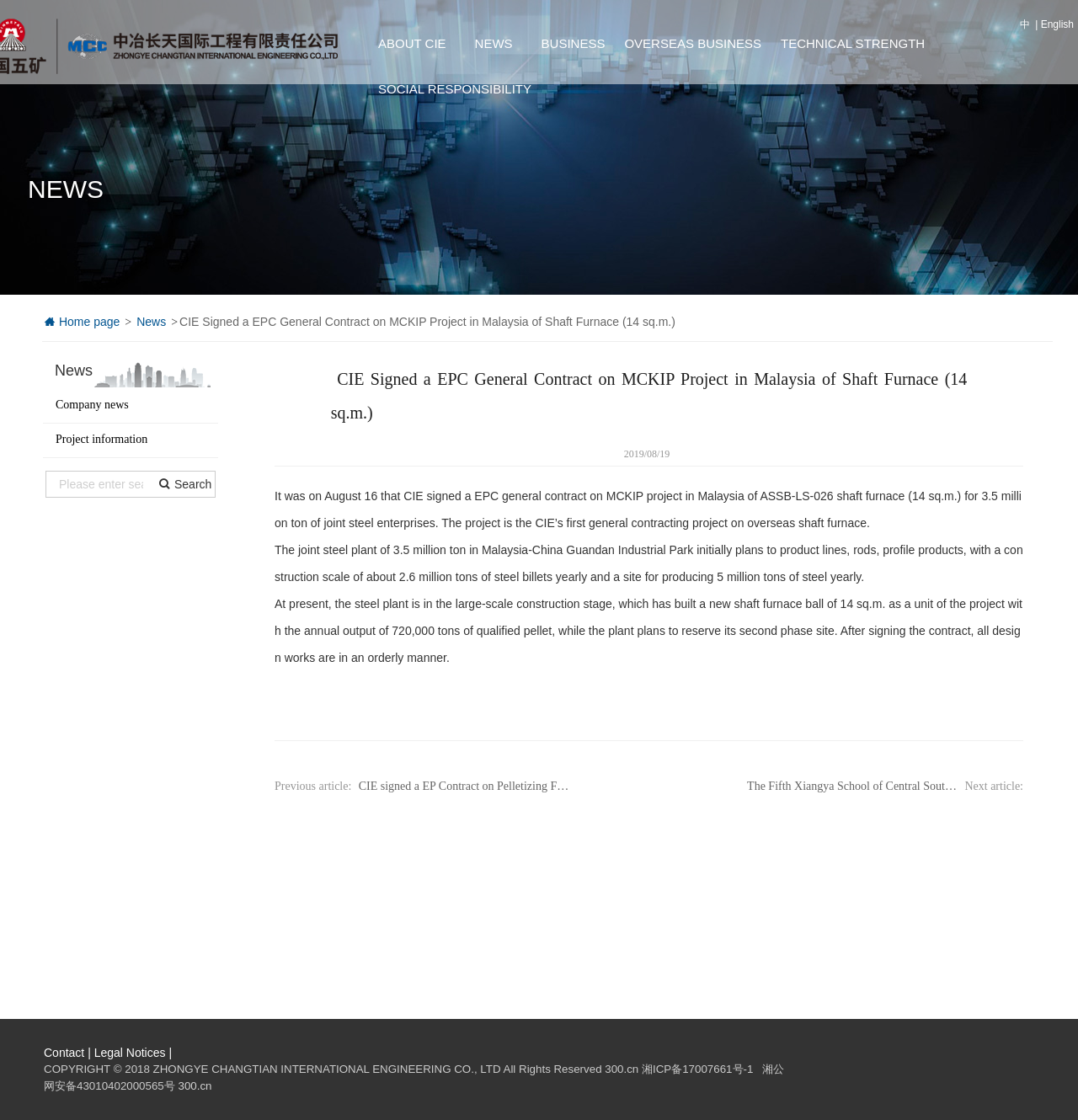Pinpoint the bounding box coordinates for the area that should be clicked to perform the following instruction: "Post a comment on the article".

None